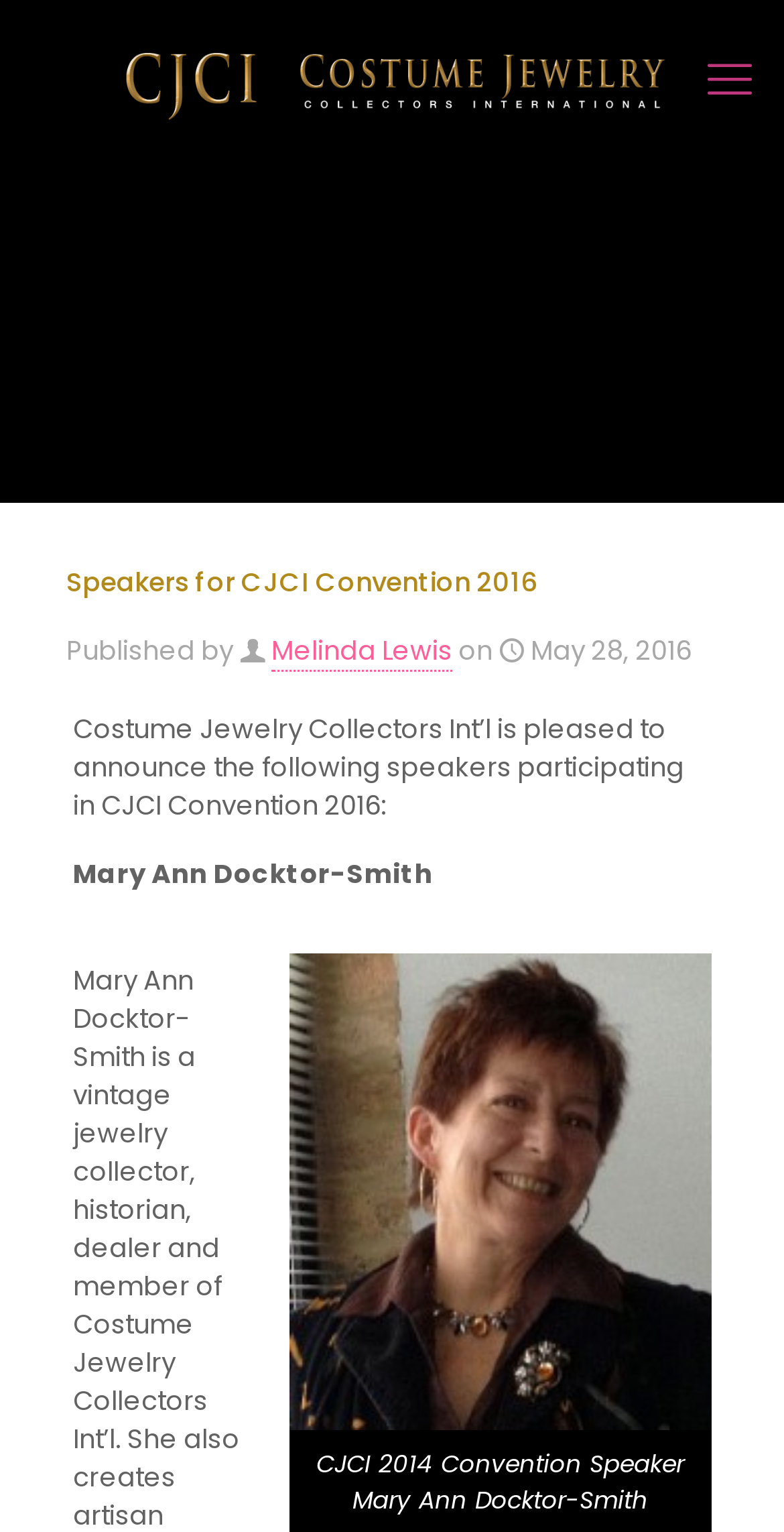What is the date of the CJCI Convention 2016?
Utilize the information in the image to give a detailed answer to the question.

The date of the CJCI Convention 2016 can be found by looking at the 'Published on' section, which is located below the main heading. The date is mentioned as 'May 28, 2016'.